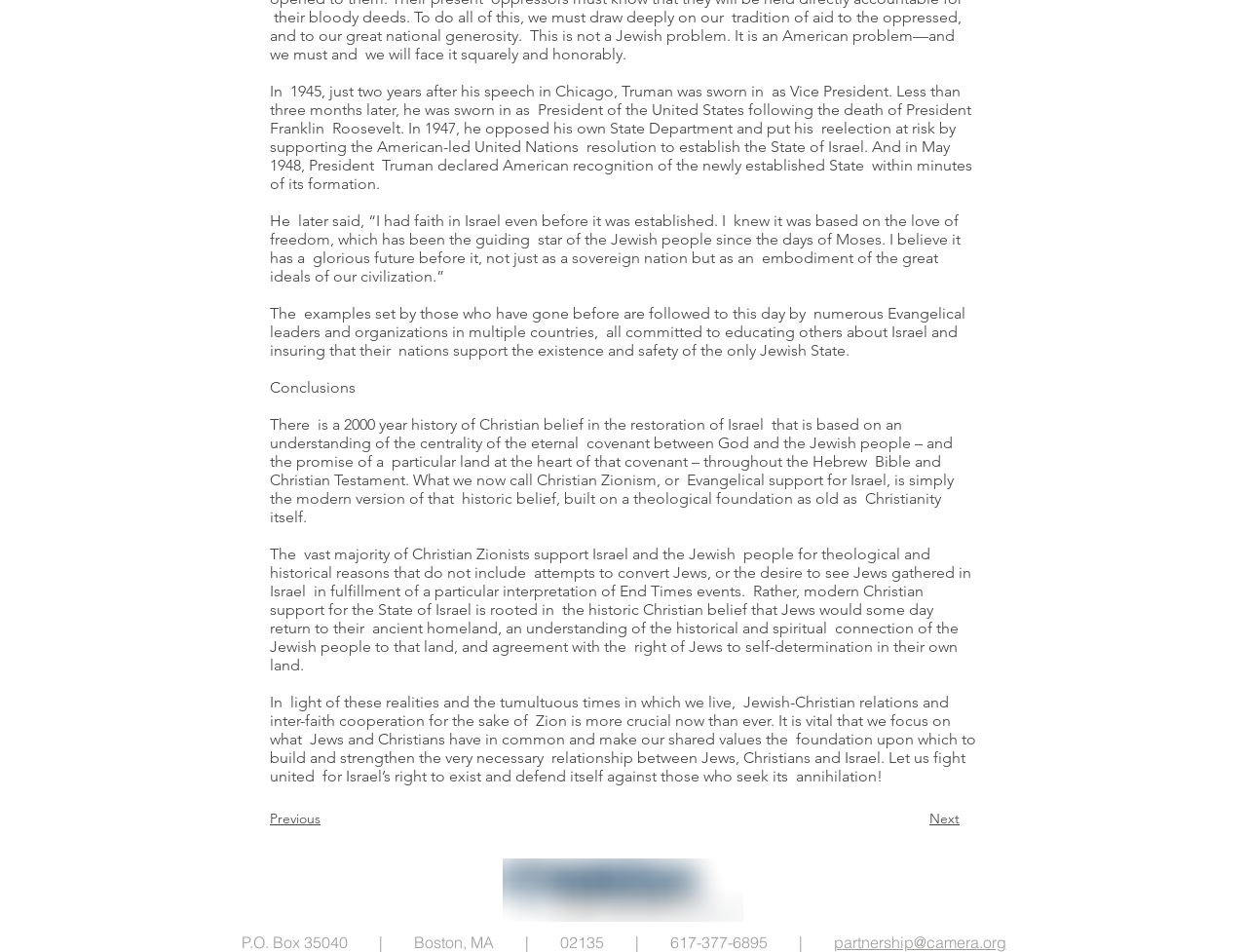What is the organization associated with the logo at the bottom of the page?
Examine the screenshot and reply with a single word or phrase.

CAMERA